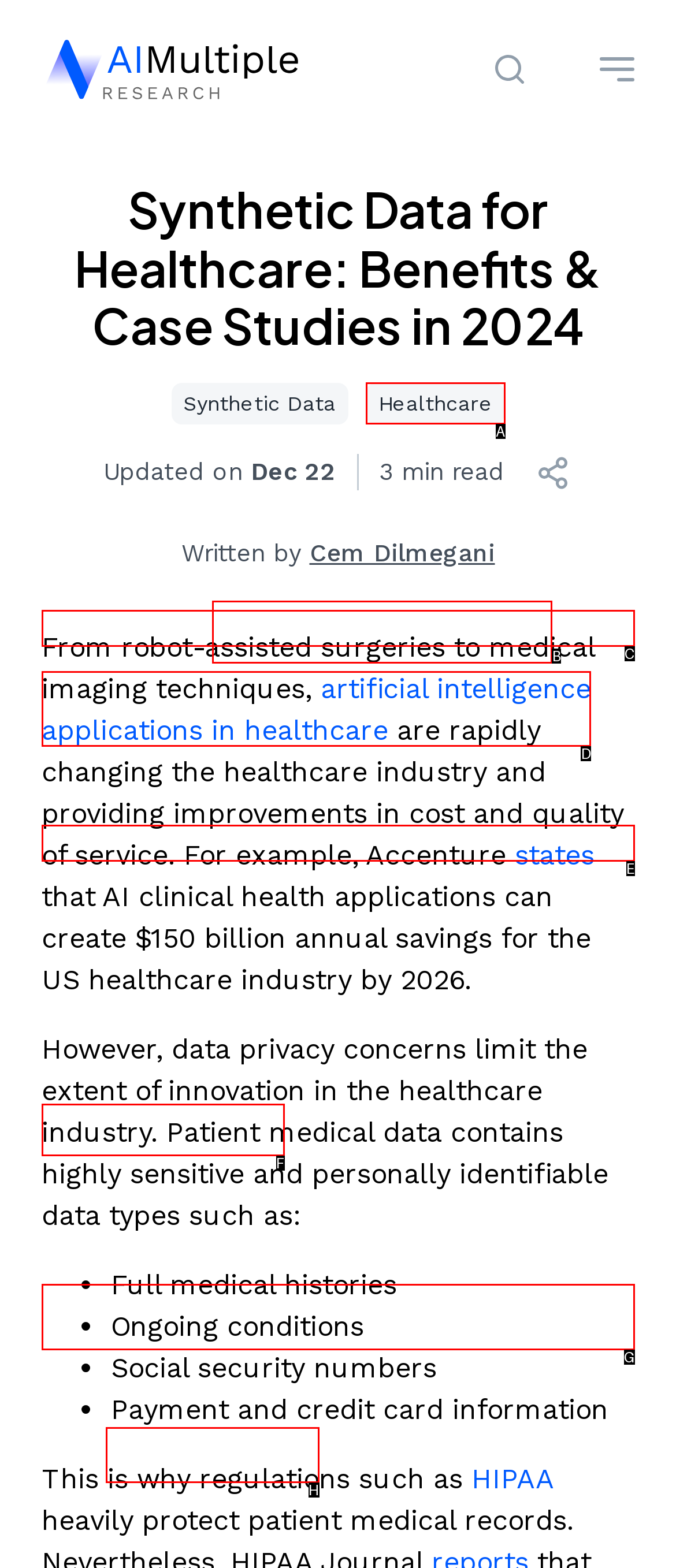Identify the correct option to click in order to complete this task: Read more about artificial intelligence applications in healthcare
Answer with the letter of the chosen option directly.

D